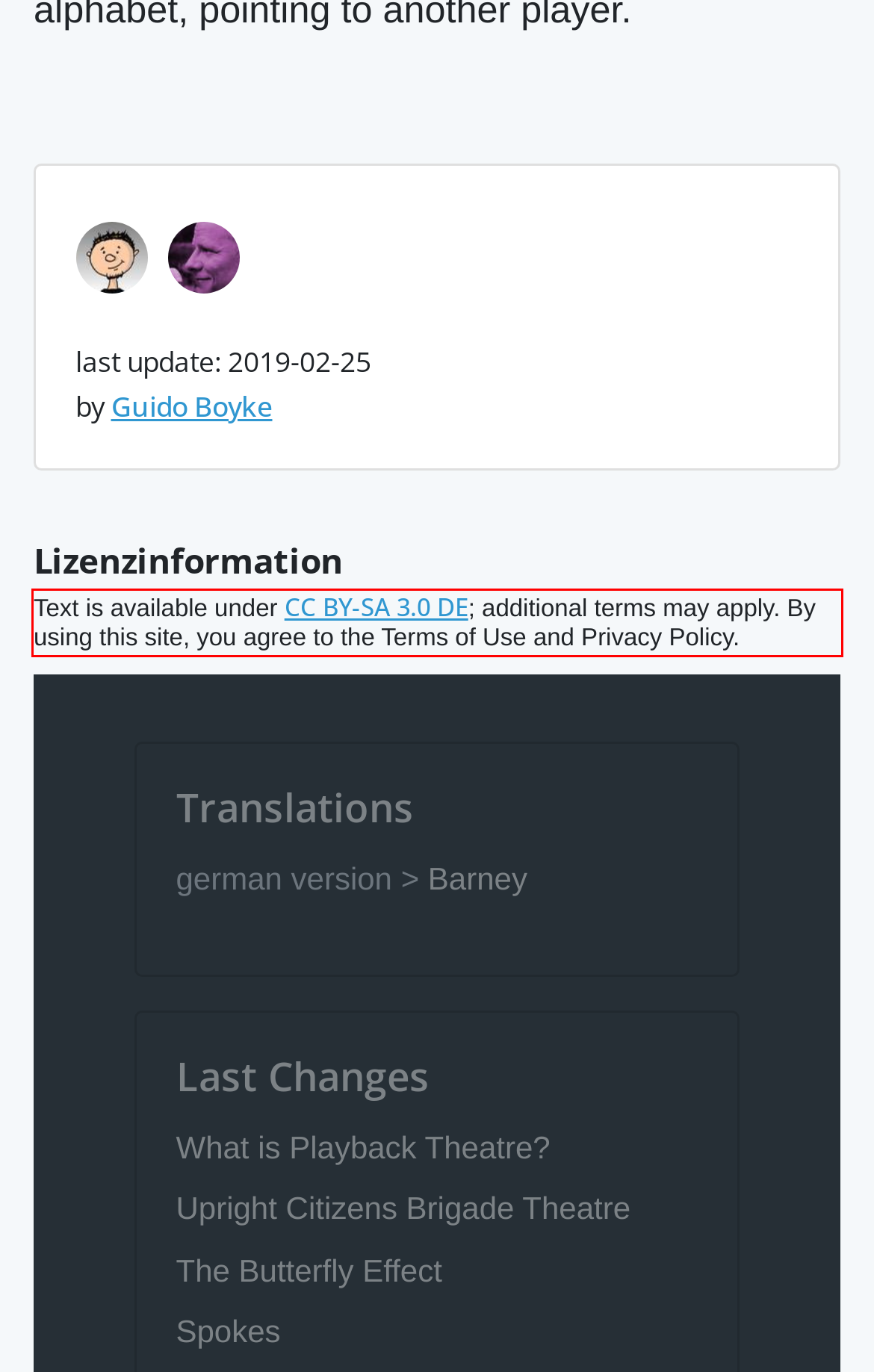Analyze the screenshot of the webpage and extract the text from the UI element that is inside the red bounding box.

Text is available under CC BY-SA 3.0 DE; additional terms may apply. By using this site, you agree to the Terms of Use and Privacy Policy.